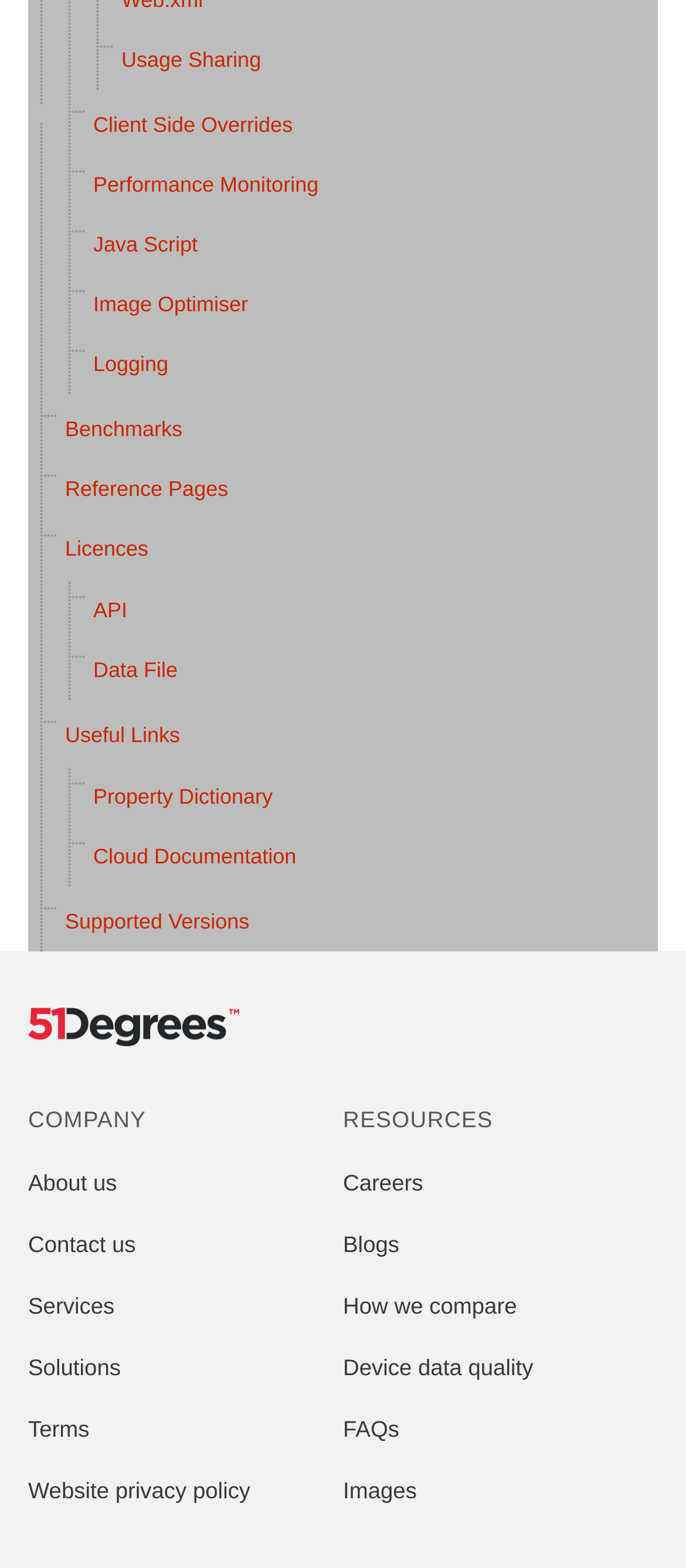Please give a one-word or short phrase response to the following question: 
How many links are related to documentation?

3